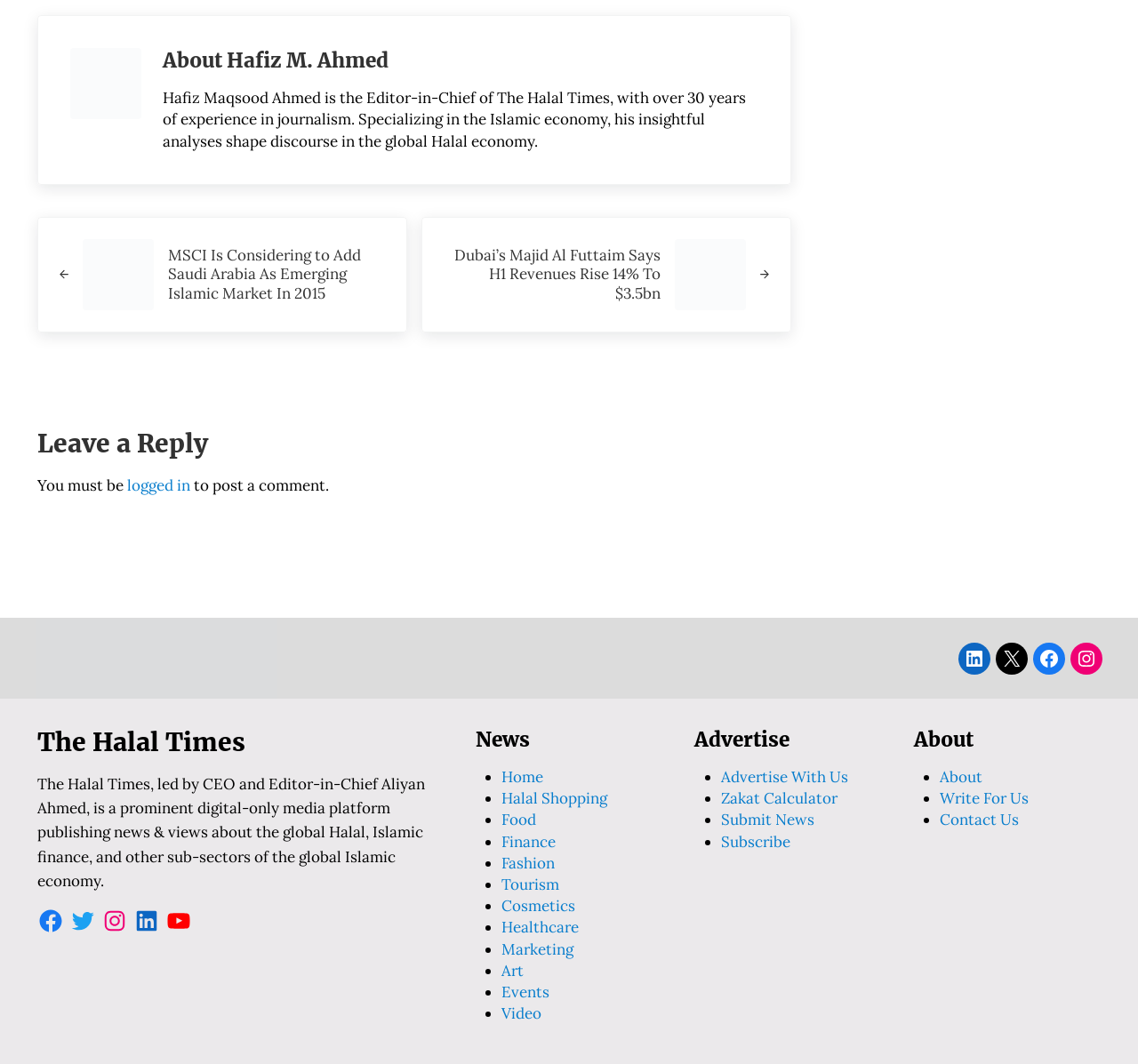Determine the bounding box coordinates of the clickable element necessary to fulfill the instruction: "View previous post". Provide the coordinates as four float numbers within the 0 to 1 range, i.e., [left, top, right, bottom].

[0.032, 0.204, 0.358, 0.312]